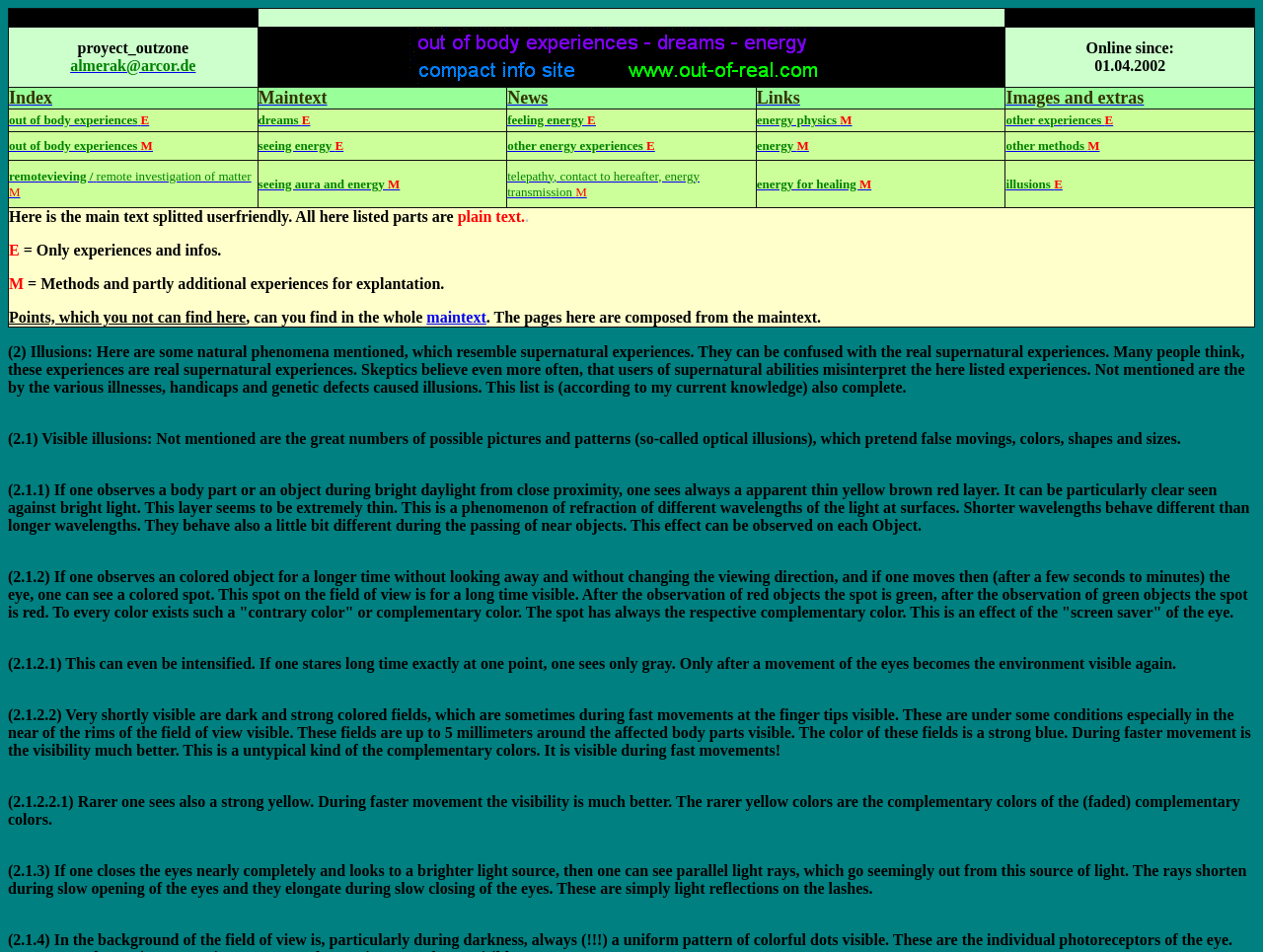What is the color of the fields visible during fast movements? Examine the screenshot and reply using just one word or a brief phrase.

Strong blue